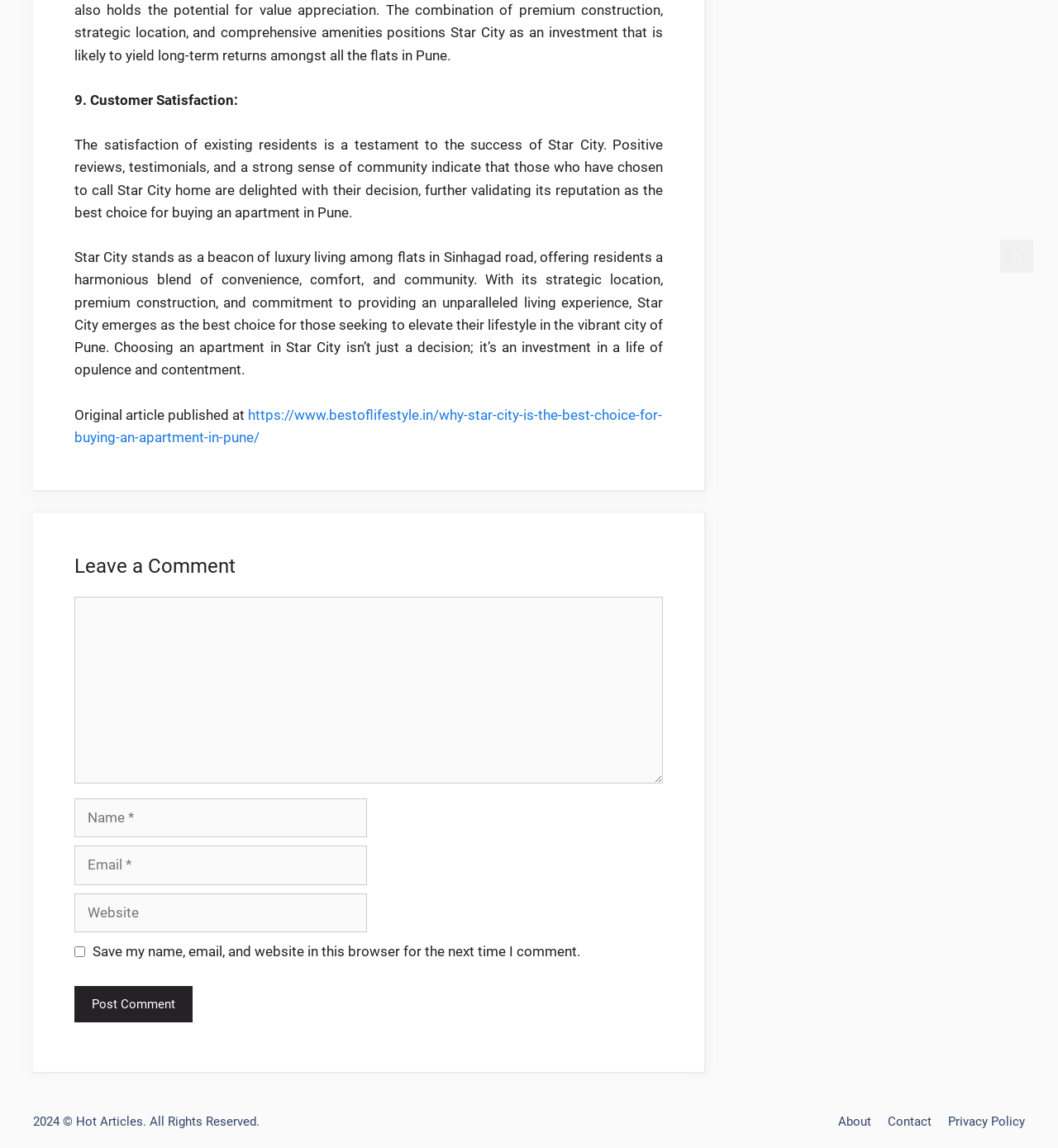Please provide a brief answer to the following inquiry using a single word or phrase:
What is the copyright year mentioned at the bottom of the page?

2024